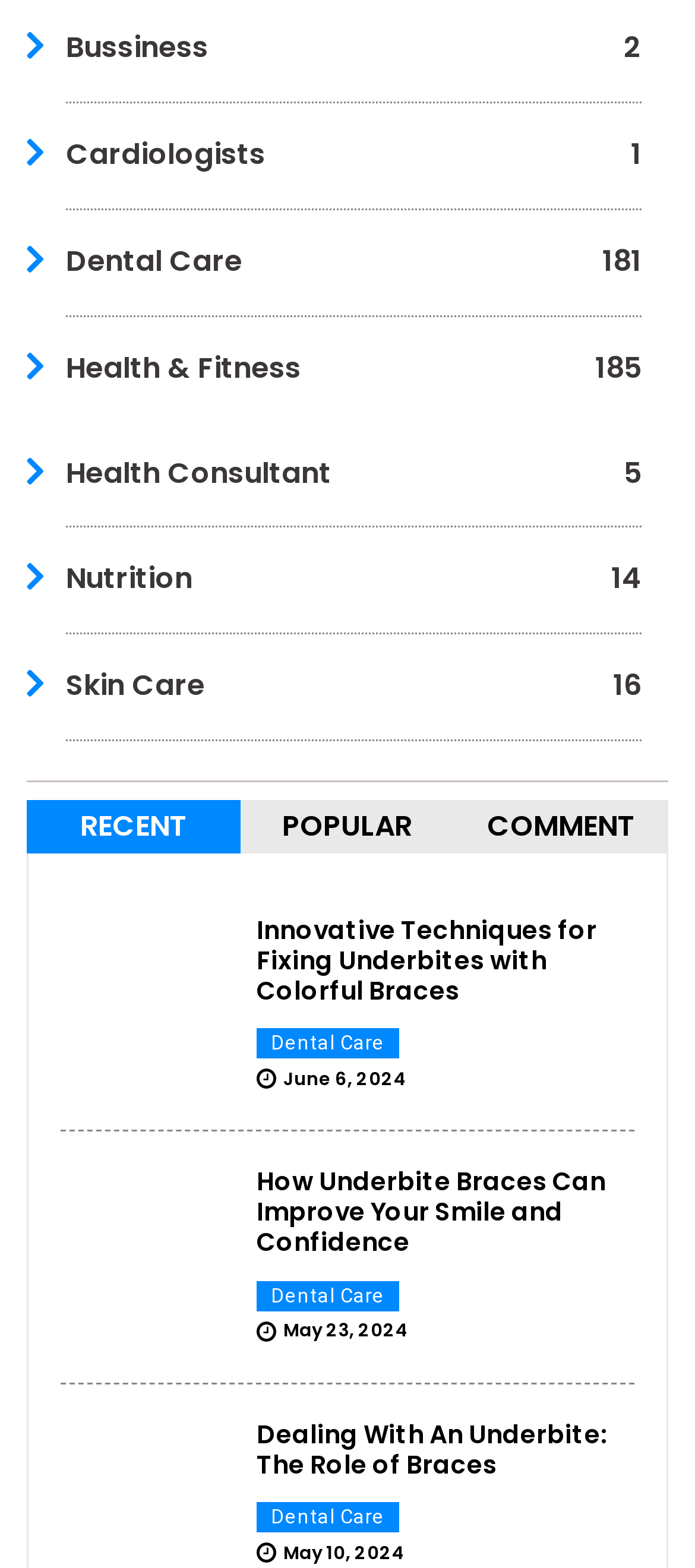Determine the bounding box coordinates of the region that needs to be clicked to achieve the task: "Explore the 'Dealing With An Underbite: The Role of Braces' article".

[0.369, 0.906, 0.913, 0.944]